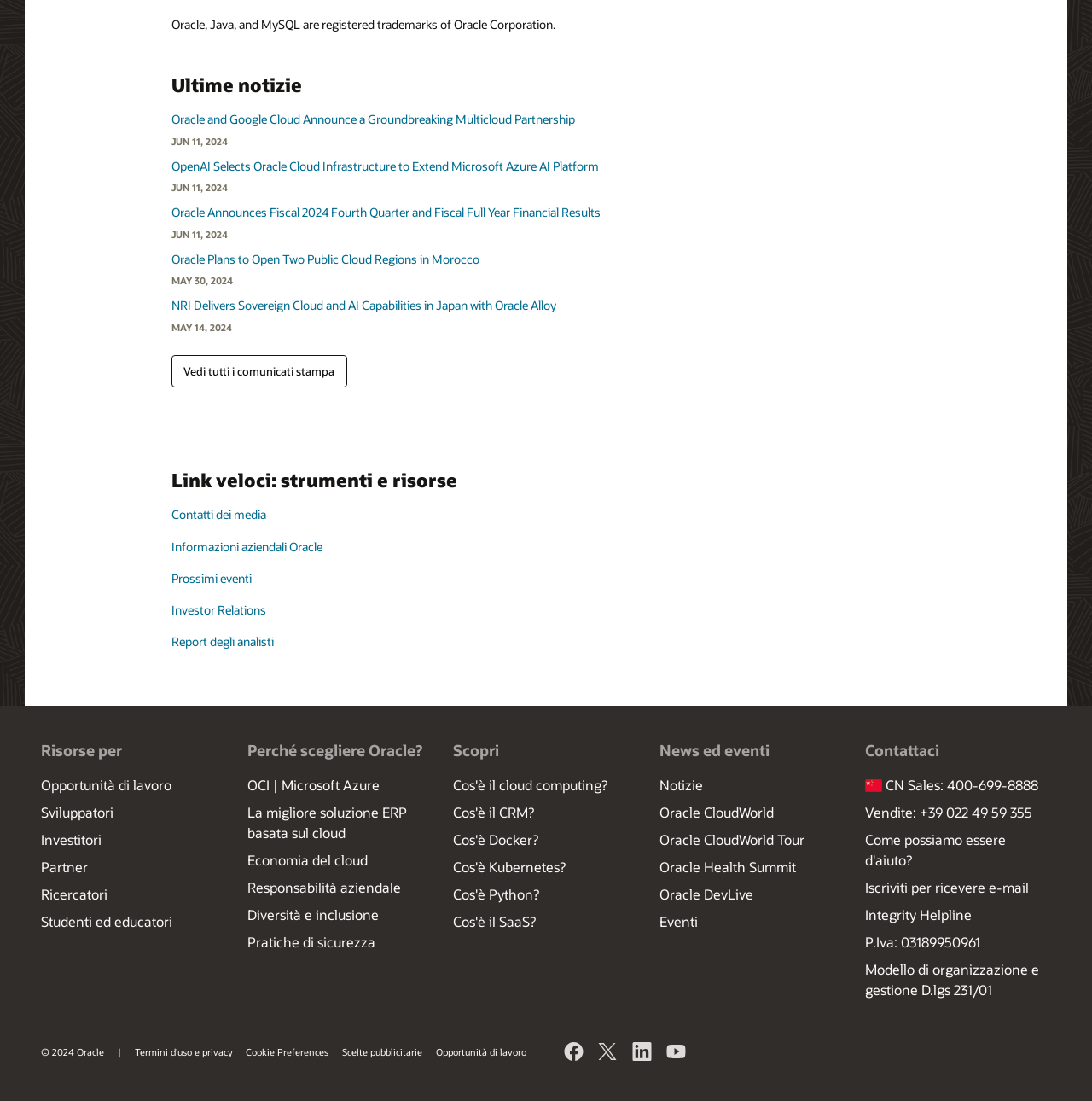What is the date of the second news article?
Relying on the image, give a concise answer in one word or a brief phrase.

JUN 11, 2024